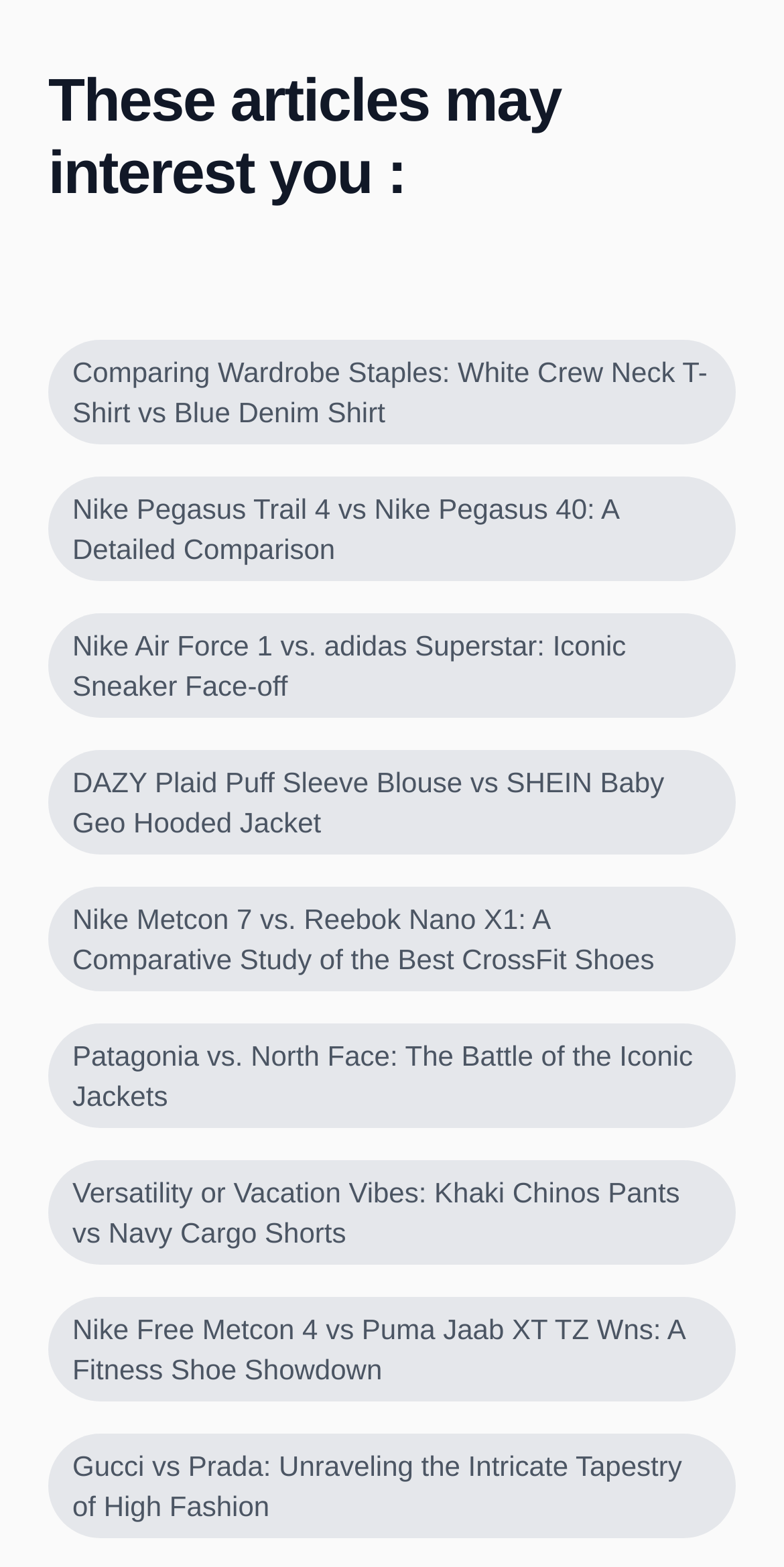Use a single word or phrase to respond to the question:
What is the topic of the first article?

Wardrobe Staples